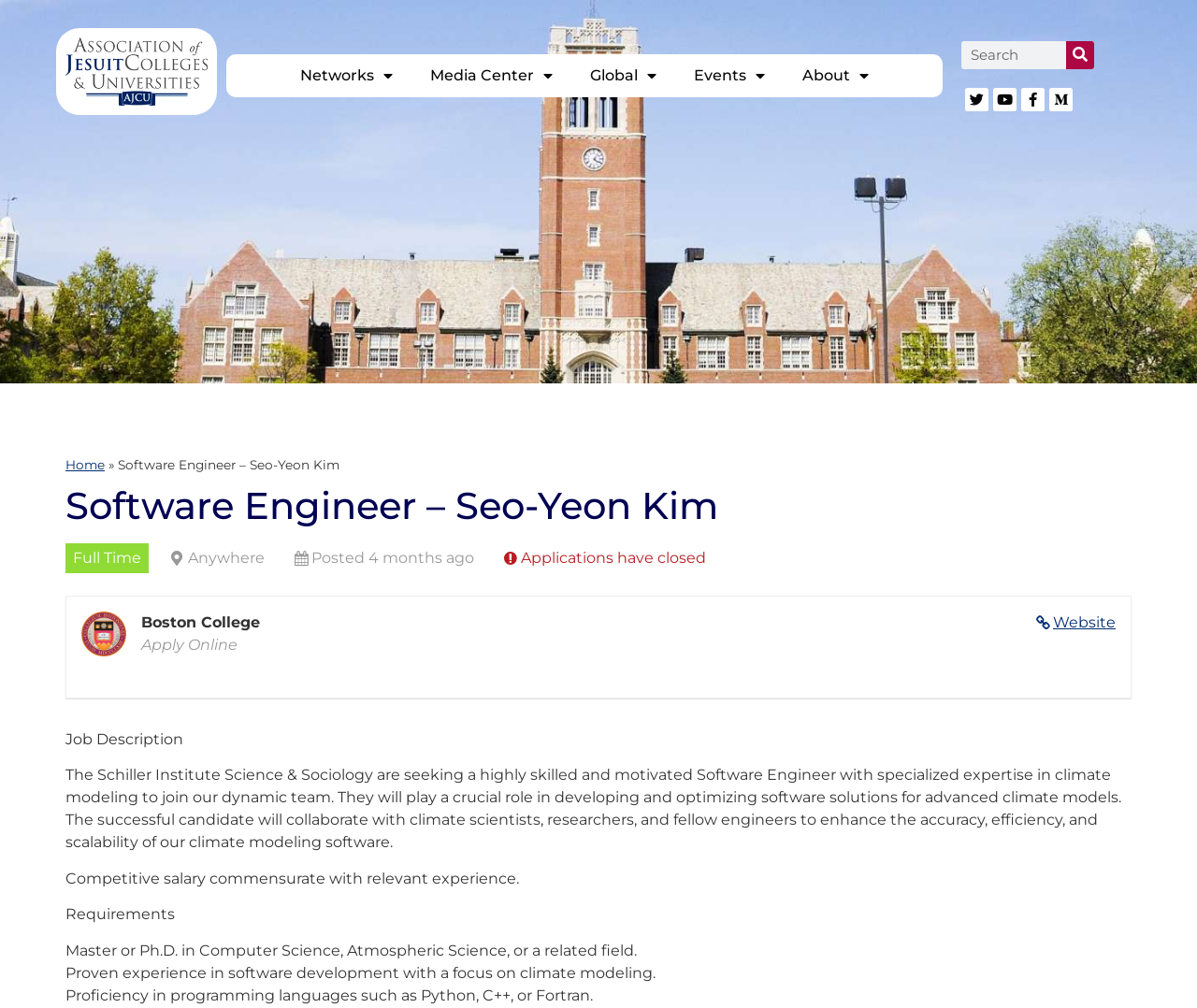Please specify the coordinates of the bounding box for the element that should be clicked to carry out this instruction: "Apply Online". The coordinates must be four float numbers between 0 and 1, formatted as [left, top, right, bottom].

[0.118, 0.631, 0.198, 0.648]